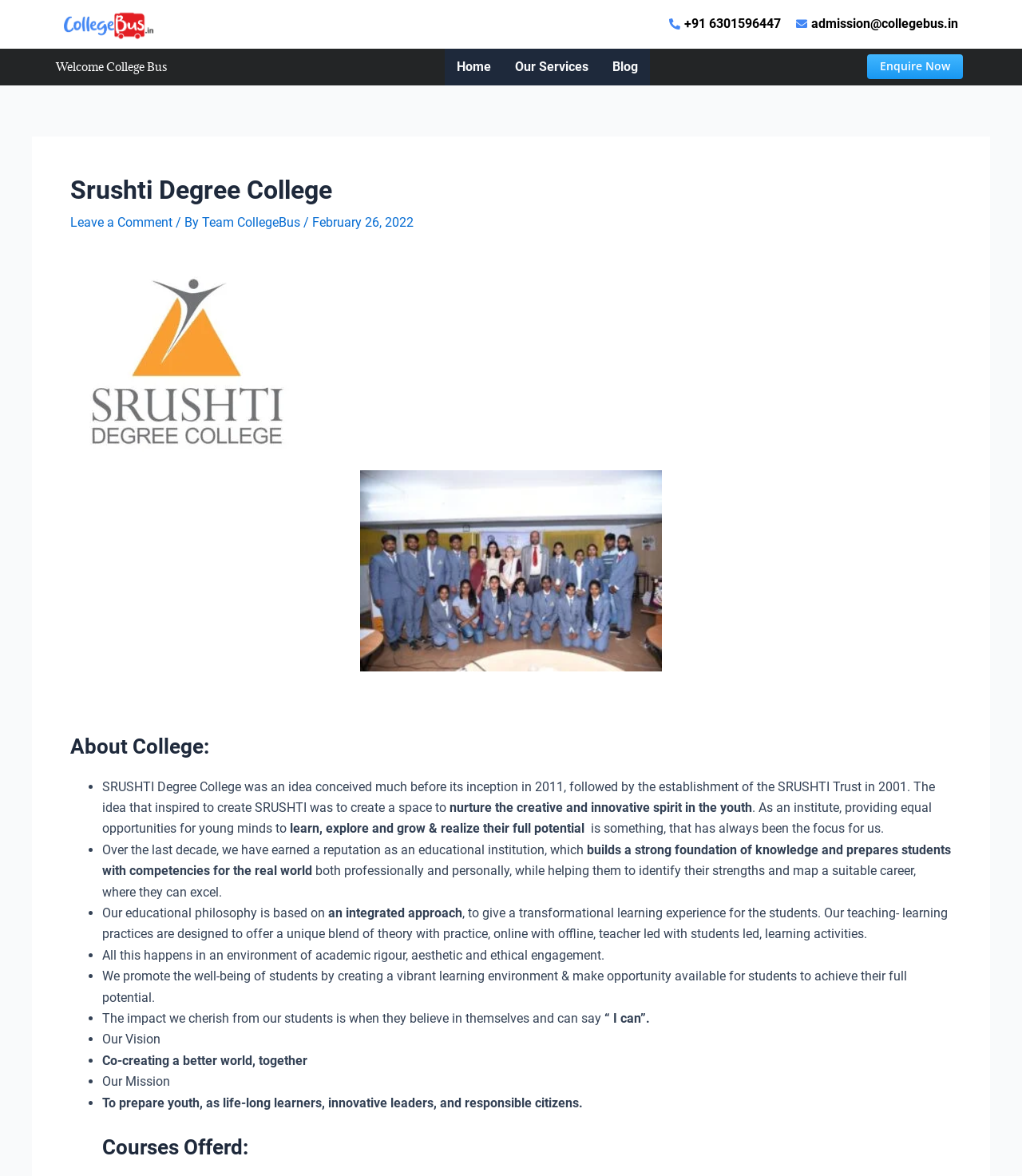What is the mission of the college?
Use the screenshot to answer the question with a single word or phrase.

To prepare youth, as life-long learners, innovative leaders, and responsible citizens